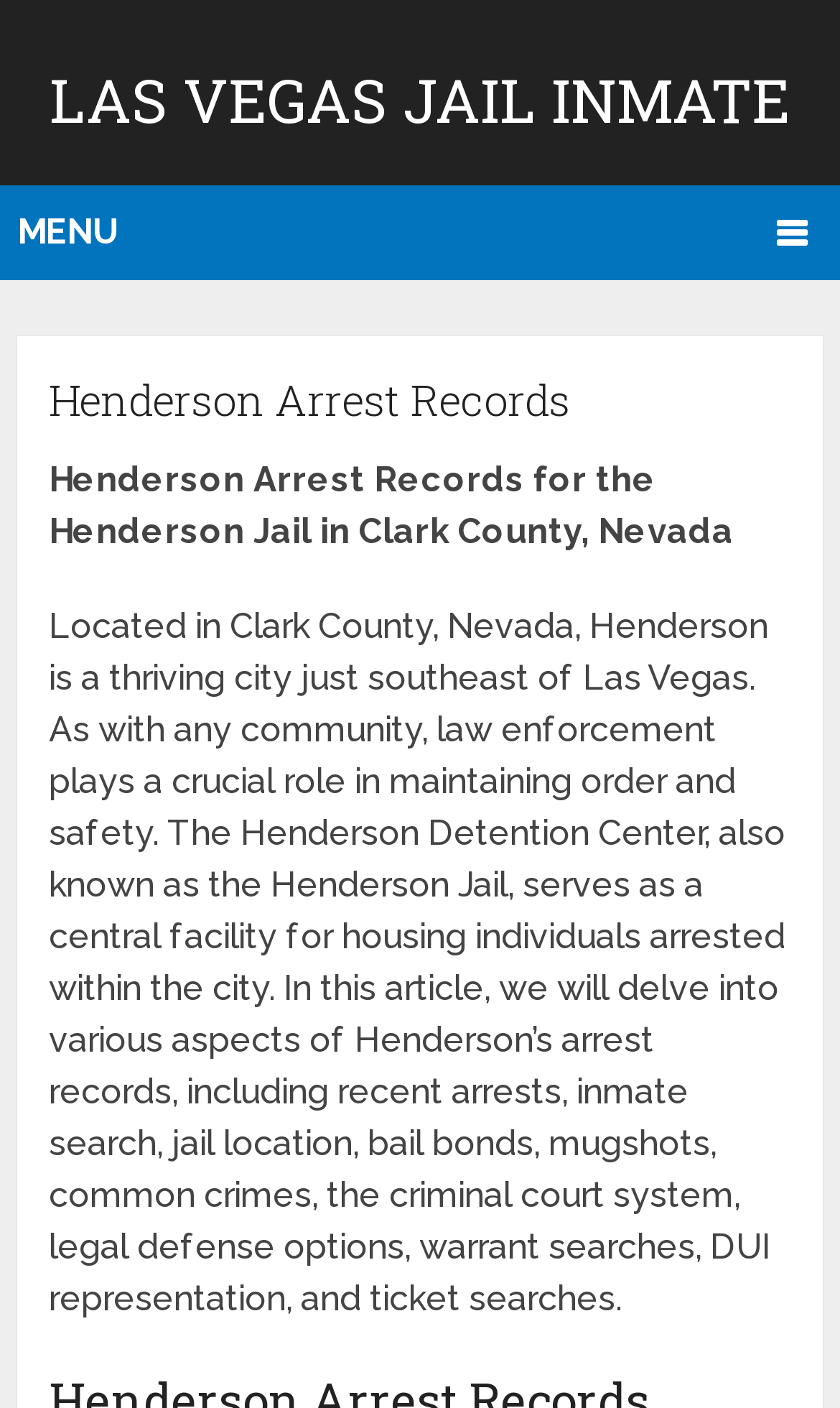Respond to the question below with a concise word or phrase:
What is one of the aspects of Henderson's arrest records discussed in the article?

recent arrests